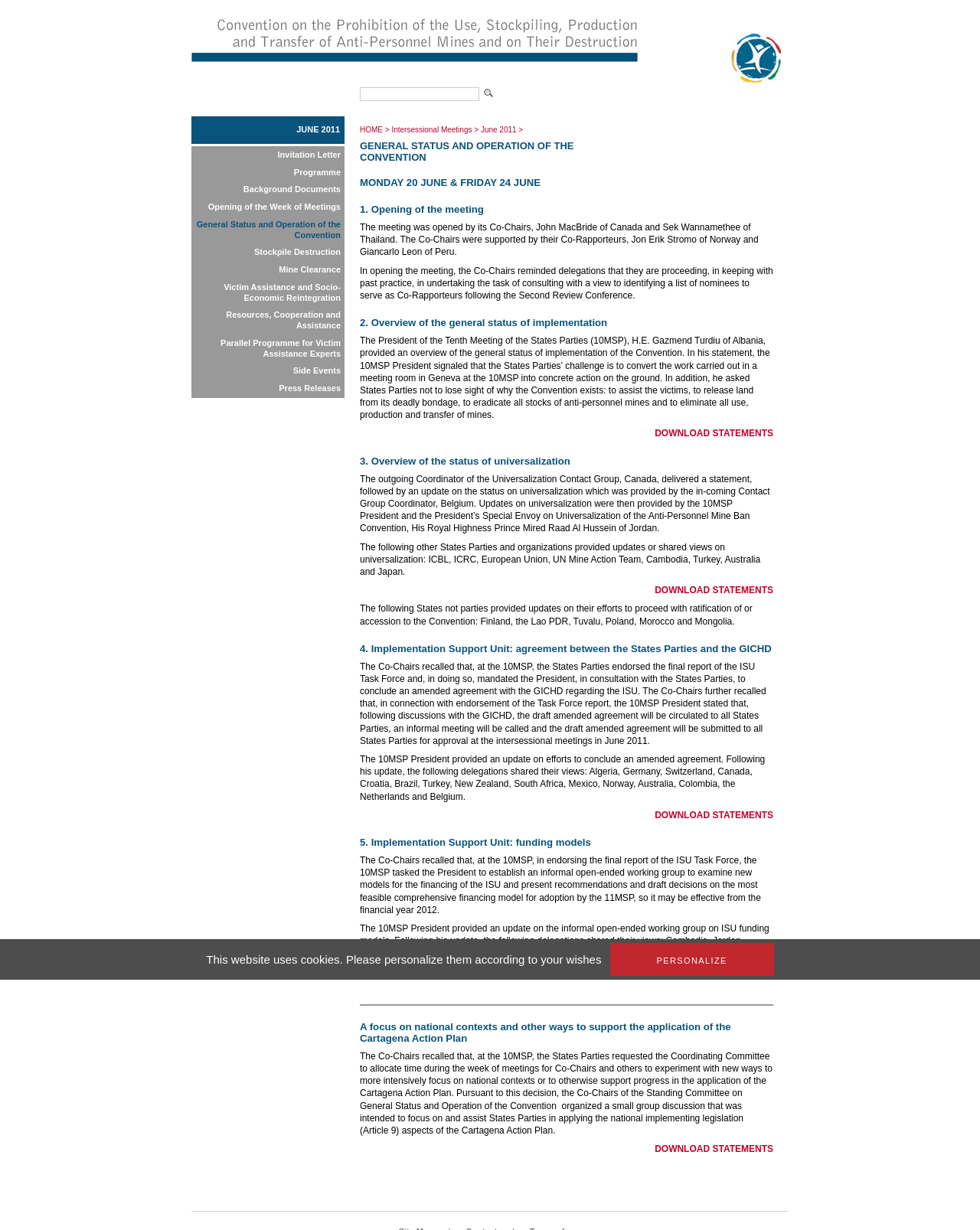What is the topic of the fifth section?
Give a detailed and exhaustive answer to the question.

The fifth section is headed by the title '5. Implementation Support Unit: funding models'. This section appears to discuss the funding models for the Implementation Support Unit, including updates from the President and delegations.